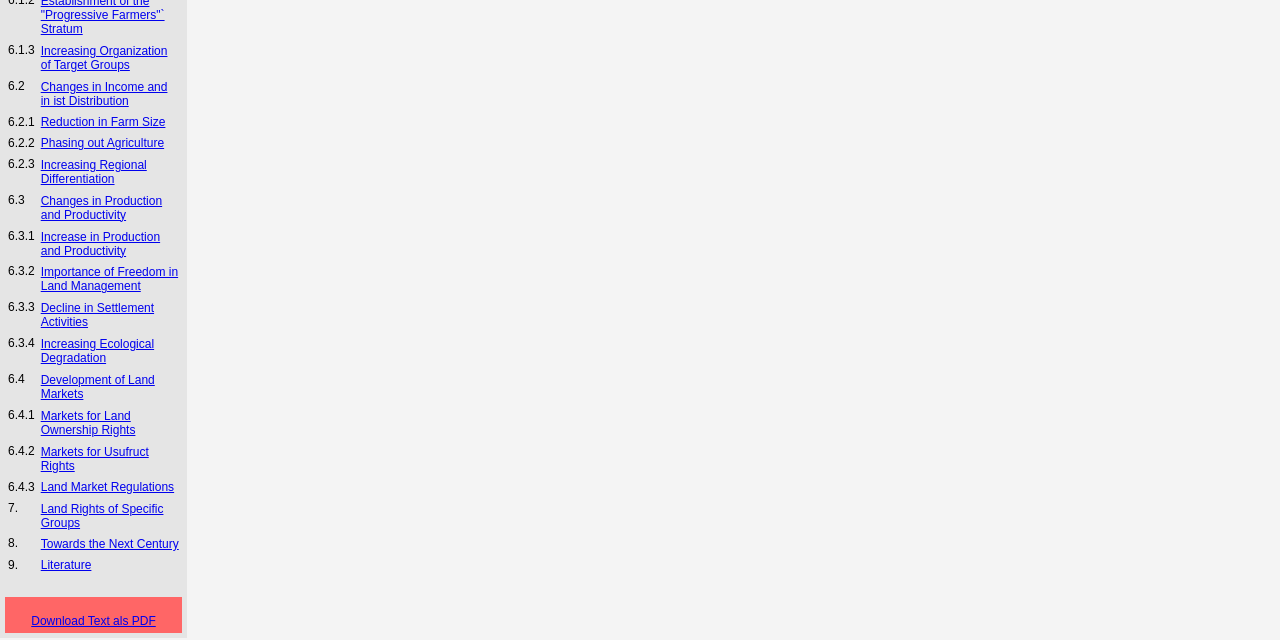Please provide the bounding box coordinates in the format (top-left x, top-left y, bottom-right x, bottom-right y). Remember, all values are floating point numbers between 0 and 1. What is the bounding box coordinate of the region described as: Increasing Organization of Target Groups

[0.032, 0.069, 0.131, 0.113]